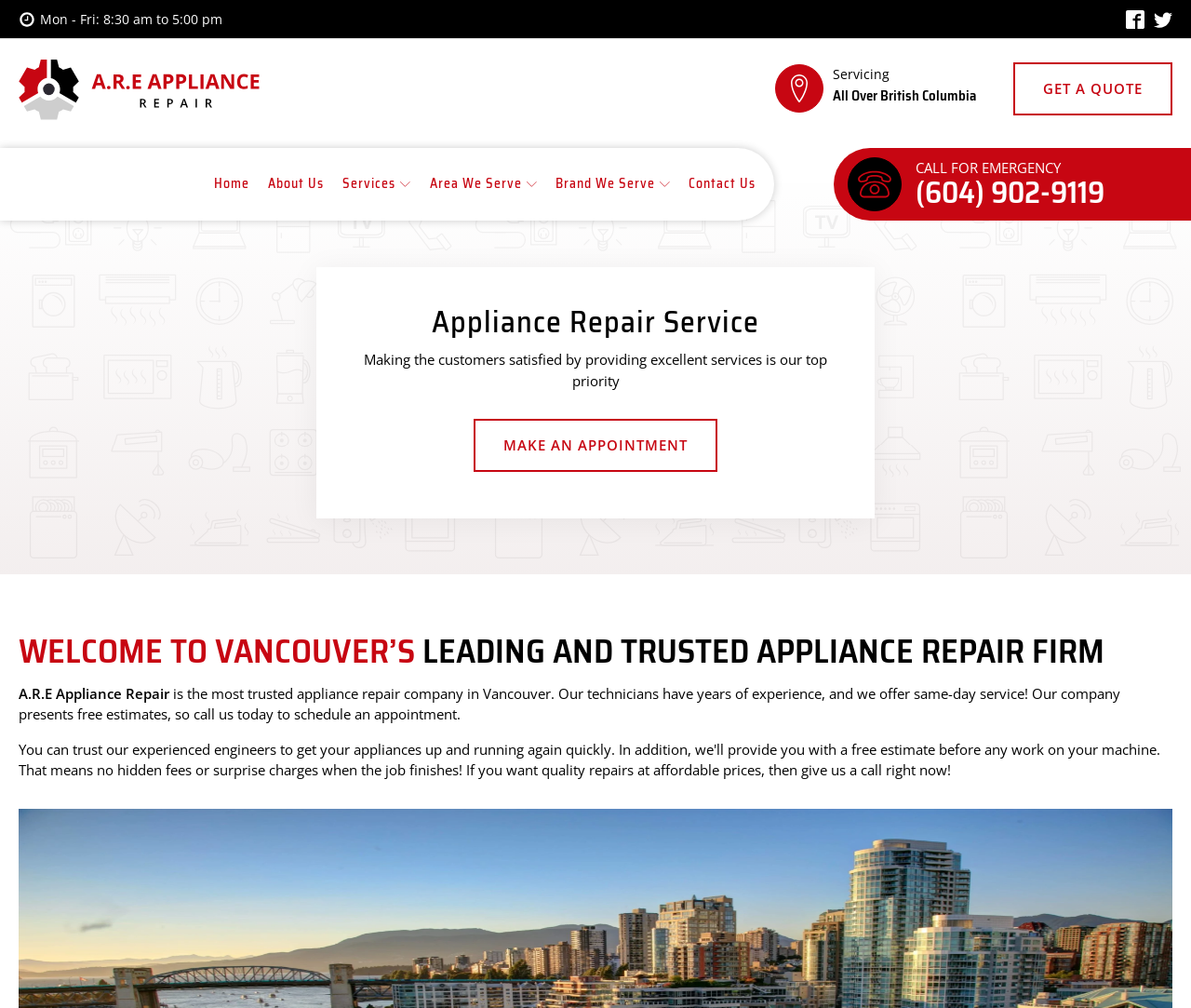Answer the question using only a single word or phrase: 
What is the phone number for emergency calls?

(604) 902-9119